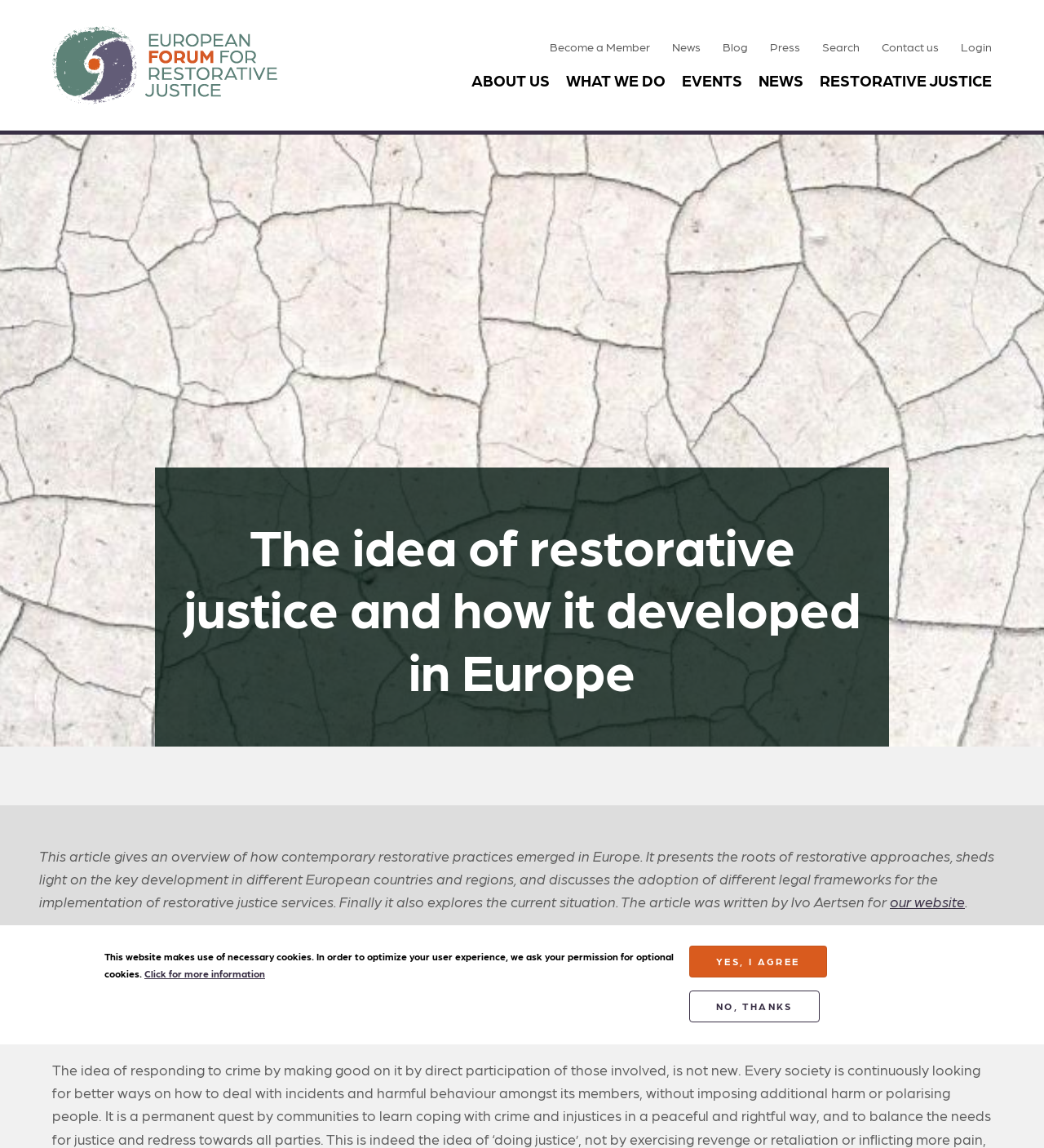Please provide the bounding box coordinates for the element that needs to be clicked to perform the instruction: "Click the 'Become a Member' link". The coordinates must consist of four float numbers between 0 and 1, formatted as [left, top, right, bottom].

[0.527, 0.034, 0.623, 0.047]